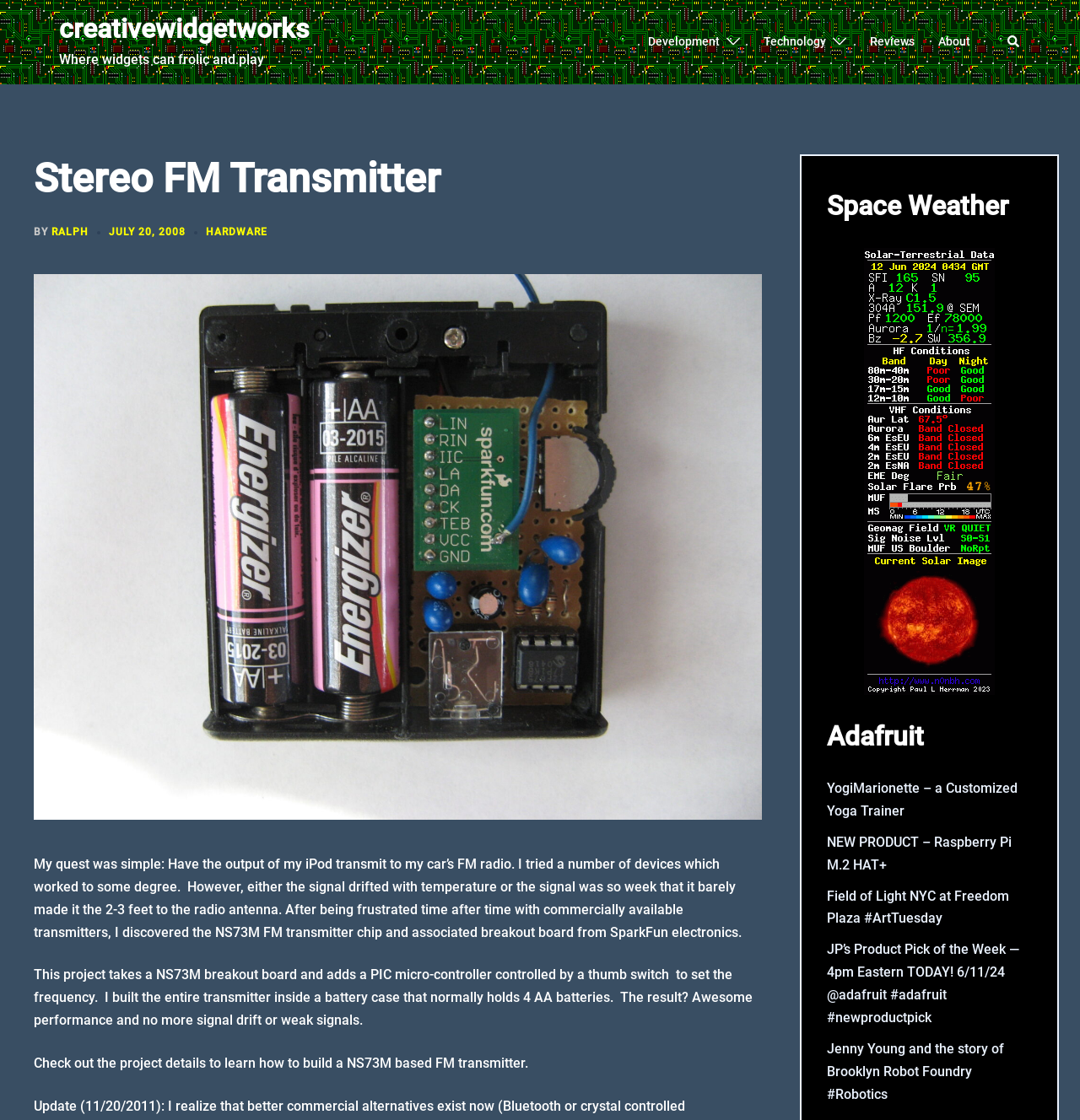Could you determine the bounding box coordinates of the clickable element to complete the instruction: "Visit the 'Technology' page"? Provide the coordinates as four float numbers between 0 and 1, i.e., [left, top, right, bottom].

[0.707, 0.029, 0.765, 0.047]